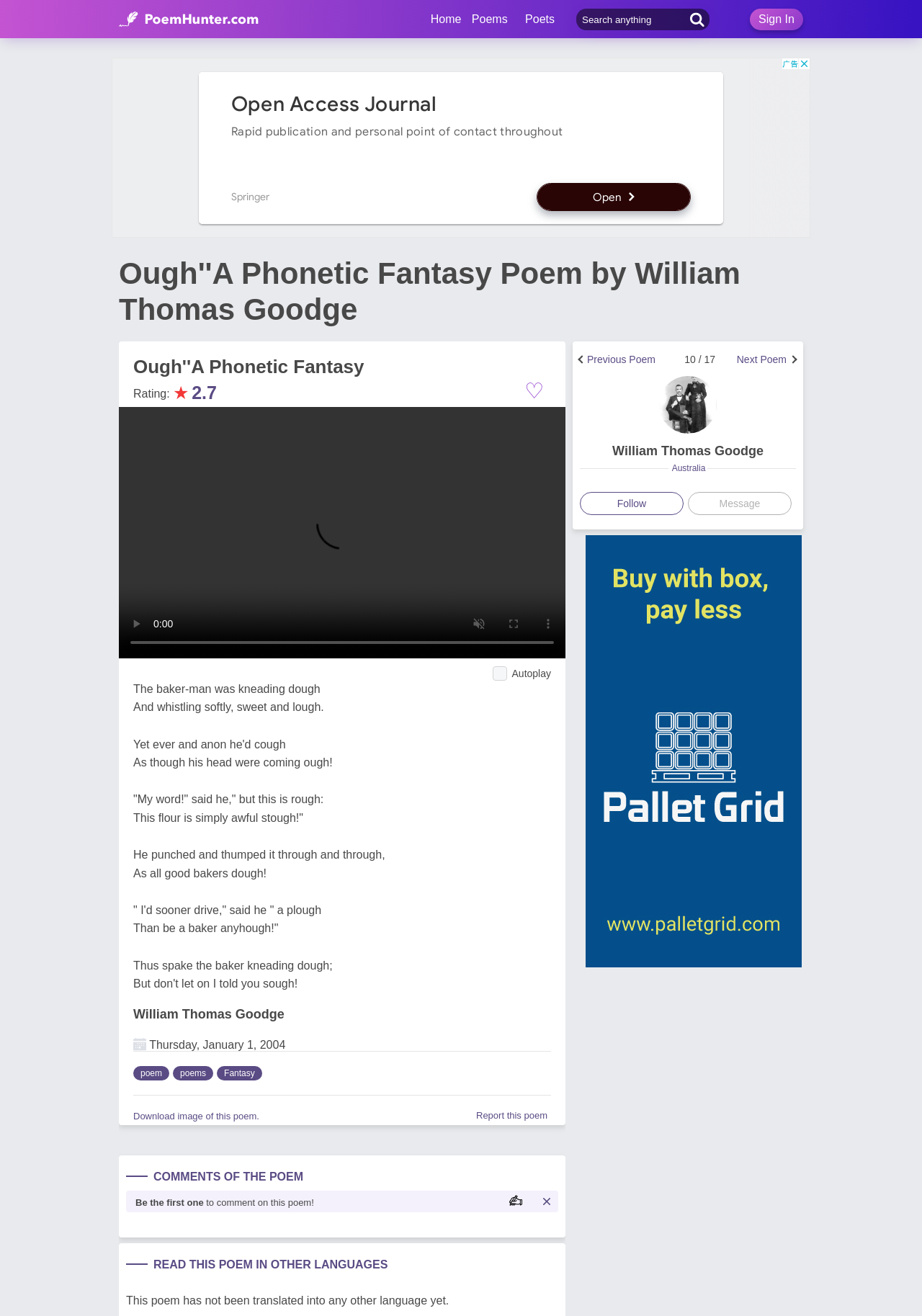Please find the bounding box coordinates of the clickable region needed to complete the following instruction: "Read the poem 'Ough''A Phonetic Fantasy'". The bounding box coordinates must consist of four float numbers between 0 and 1, i.e., [left, top, right, bottom].

[0.145, 0.27, 0.552, 0.287]